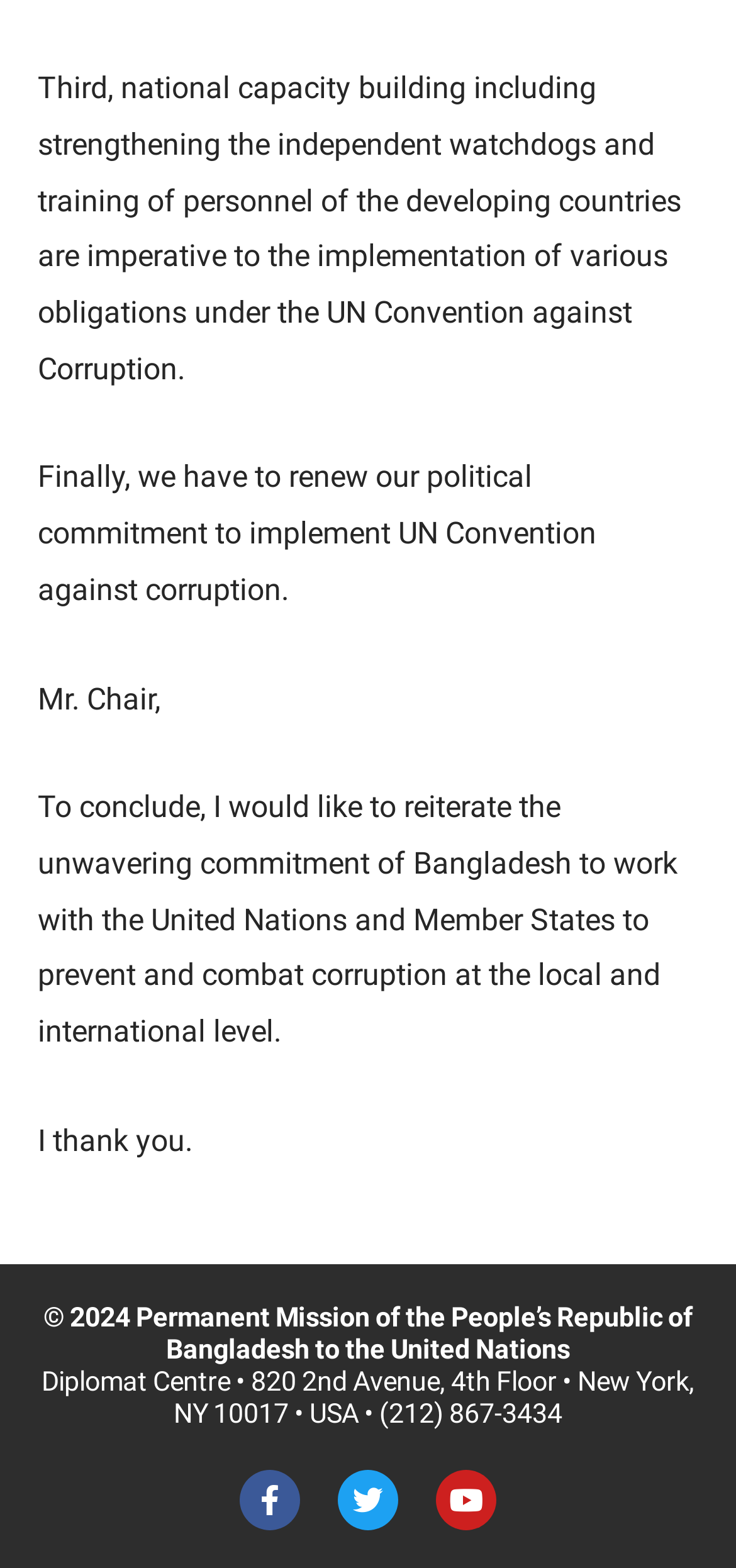Based on the element description Youtube, identify the bounding box coordinates for the UI element. The coordinates should be in the format (top-left x, top-left y, bottom-right x, bottom-right y) and within the 0 to 1 range.

[0.592, 0.937, 0.674, 0.975]